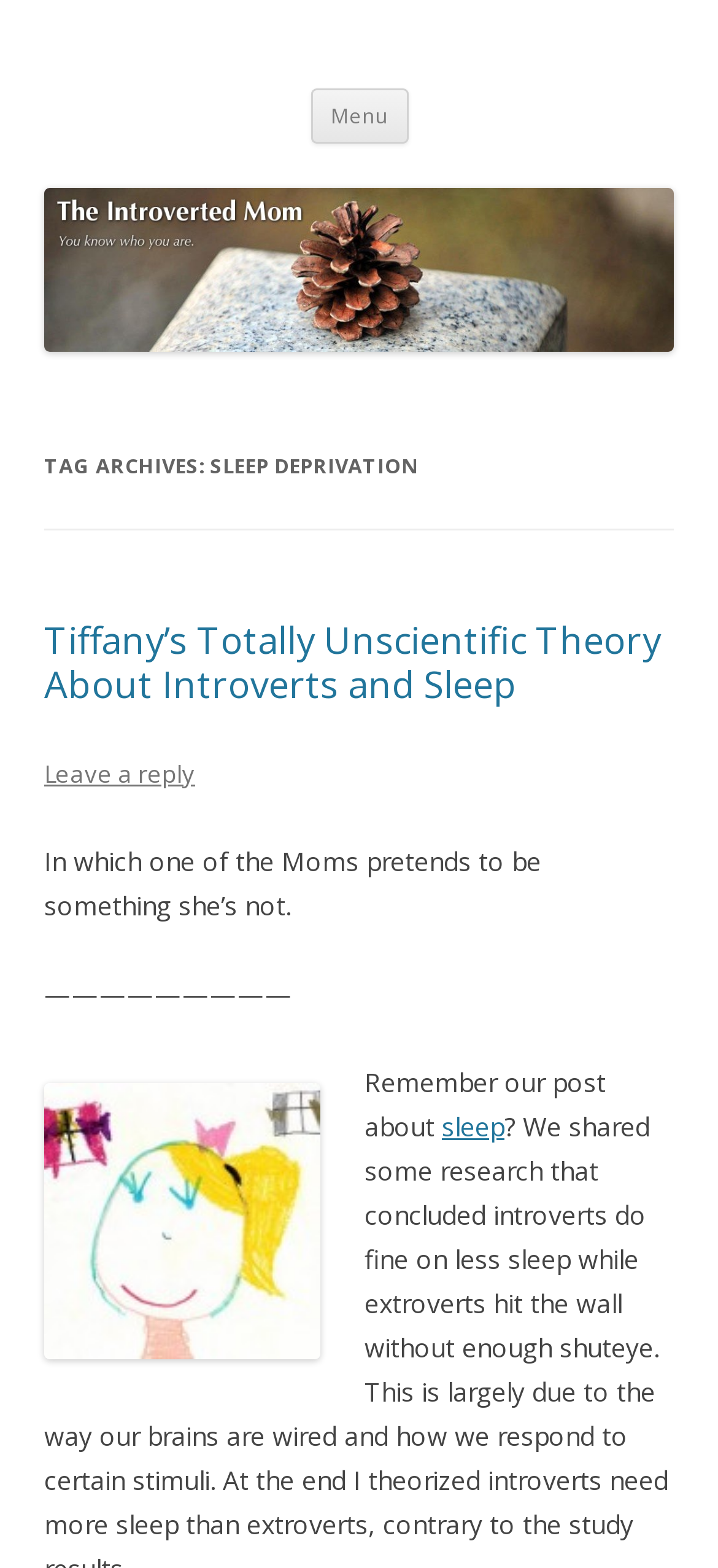What is the title of the blog?
Please provide a single word or phrase as the answer based on the screenshot.

The Introverted Mom